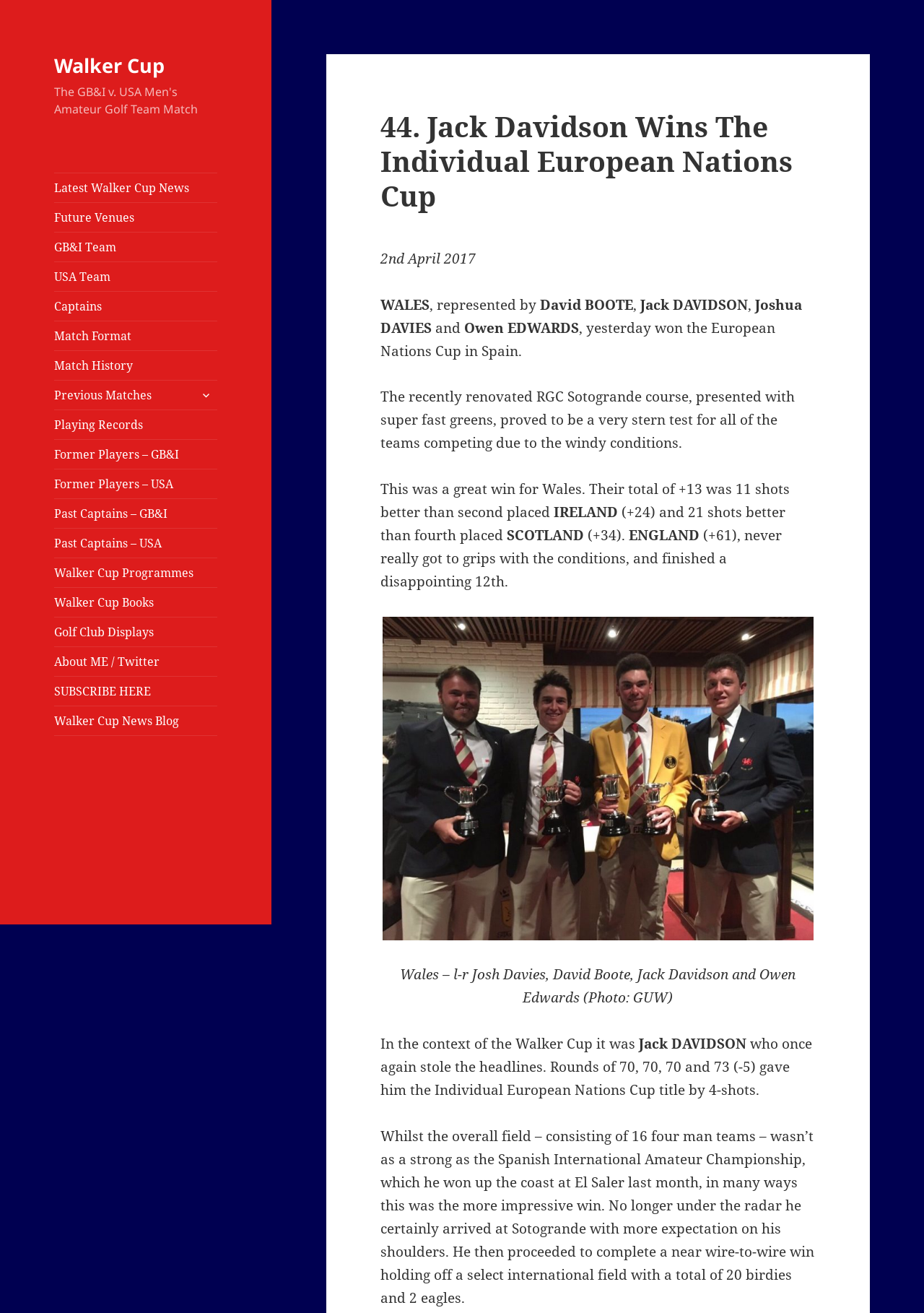Please identify the bounding box coordinates of the element on the webpage that should be clicked to follow this instruction: "Click on expand child menu". The bounding box coordinates should be given as four float numbers between 0 and 1, formatted as [left, top, right, bottom].

[0.21, 0.292, 0.235, 0.309]